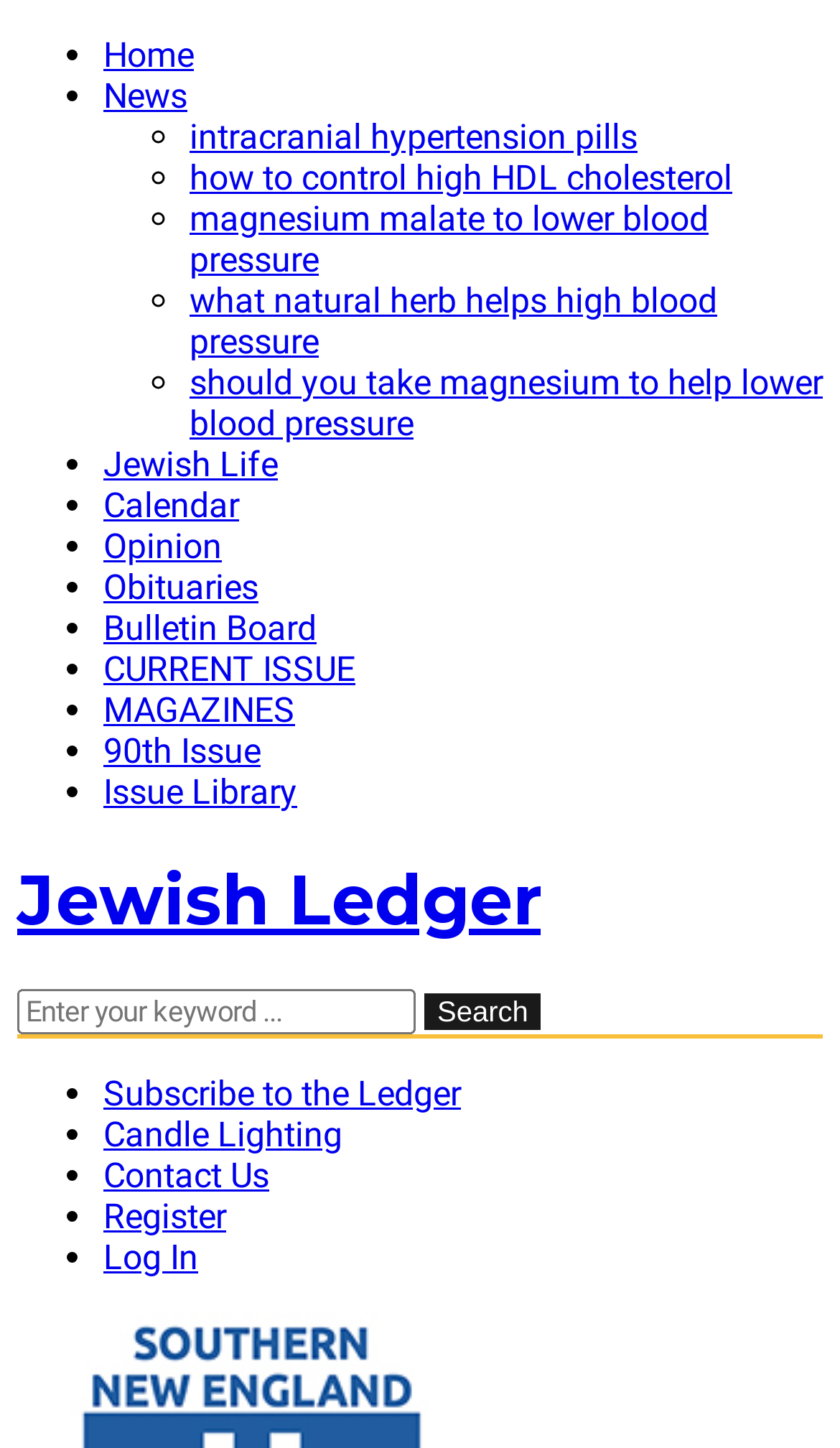Determine the bounding box coordinates of the clickable element necessary to fulfill the instruction: "go to home page". Provide the coordinates as four float numbers within the 0 to 1 range, i.e., [left, top, right, bottom].

[0.123, 0.024, 0.231, 0.052]